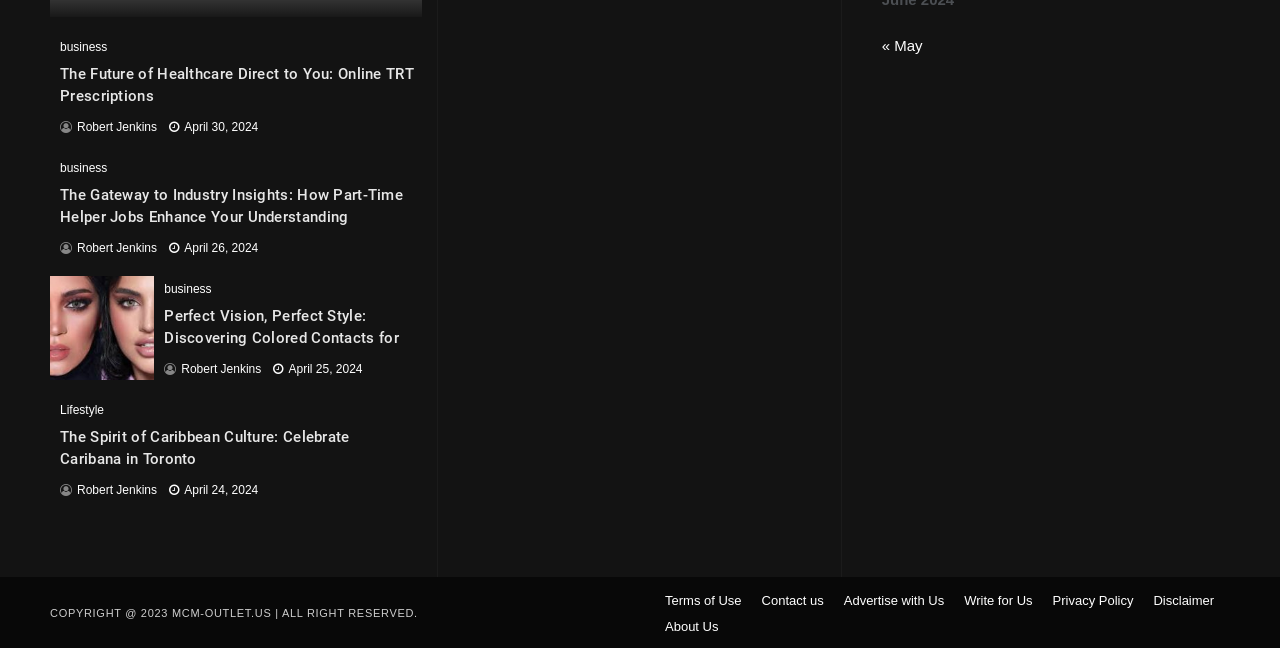Identify the bounding box coordinates of the part that should be clicked to carry out this instruction: "Navigate to the previous month".

[0.689, 0.057, 0.721, 0.083]